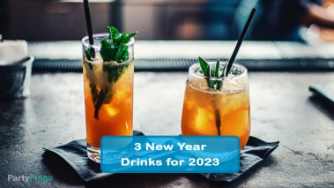What is garnishing the drinks?
Please provide a full and detailed response to the question.

The question asks about the garnish used on the drinks. The caption specifically mentions that the drinks are 'garnished with fresh mint leaves', which provides the answer to this question.